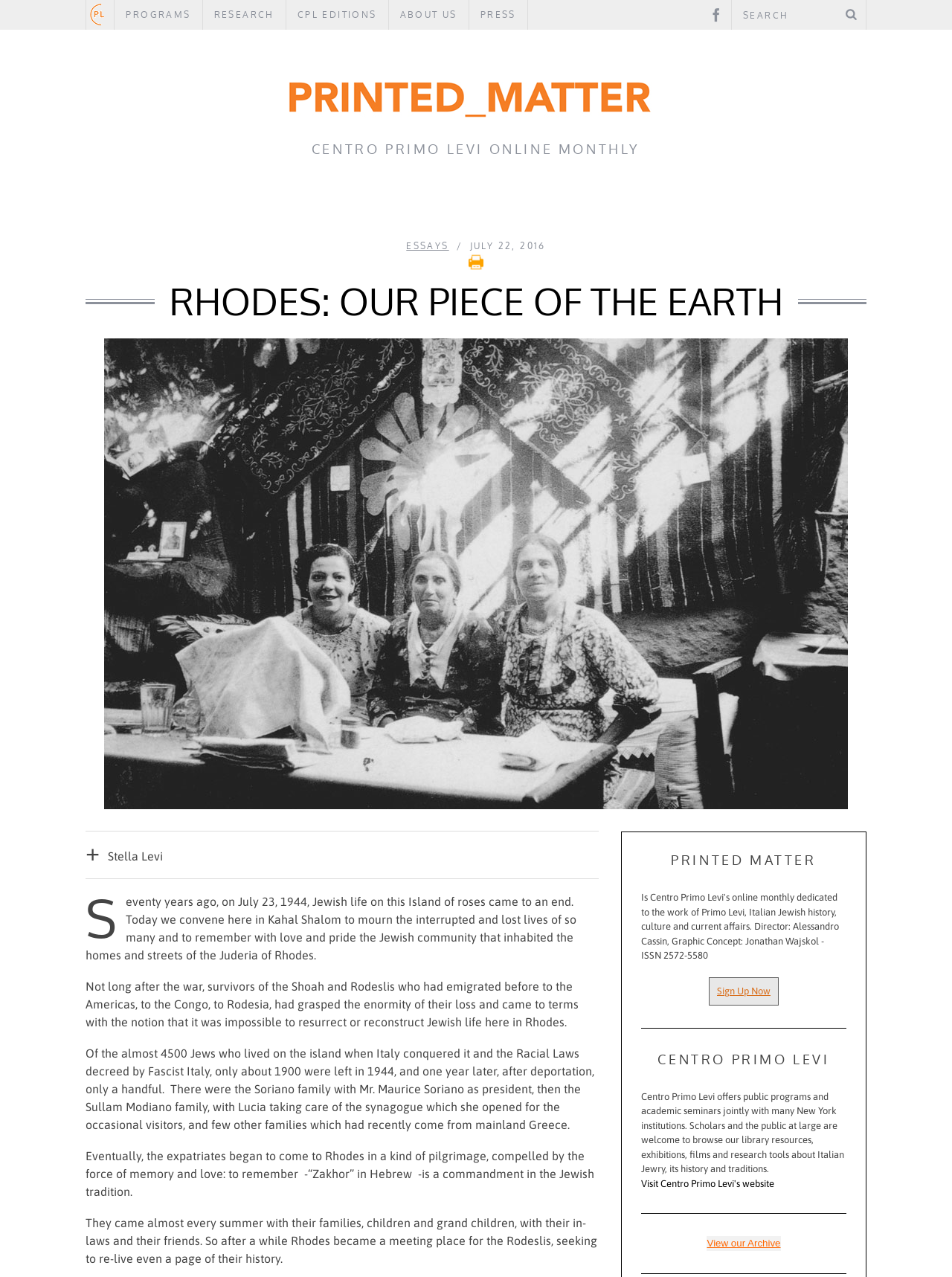Please locate the bounding box coordinates of the element that needs to be clicked to achieve the following instruction: "Go to PROGRAMS". The coordinates should be four float numbers between 0 and 1, i.e., [left, top, right, bottom].

[0.121, 0.0, 0.212, 0.023]